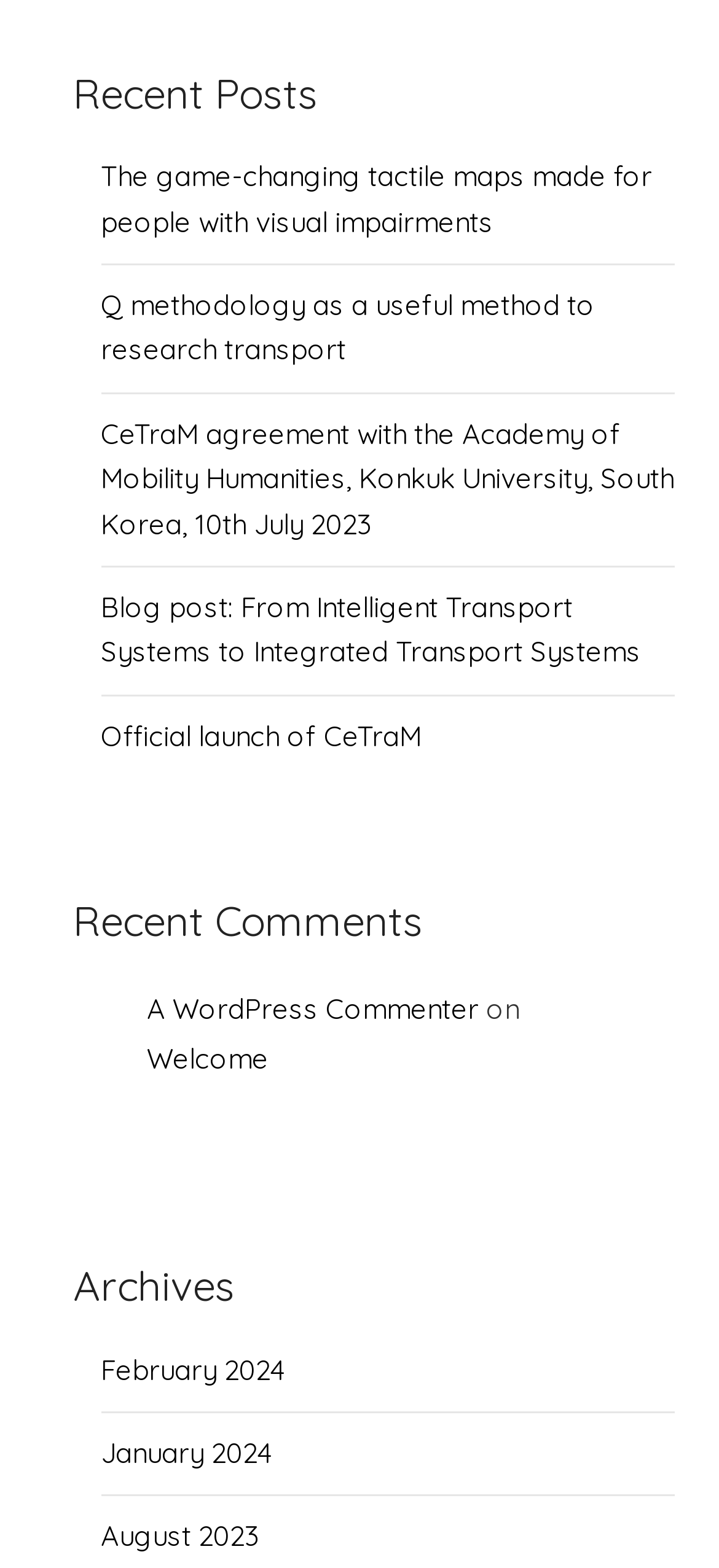Please determine the bounding box coordinates of the element's region to click for the following instruction: "check recent comments".

[0.101, 0.567, 0.899, 0.609]